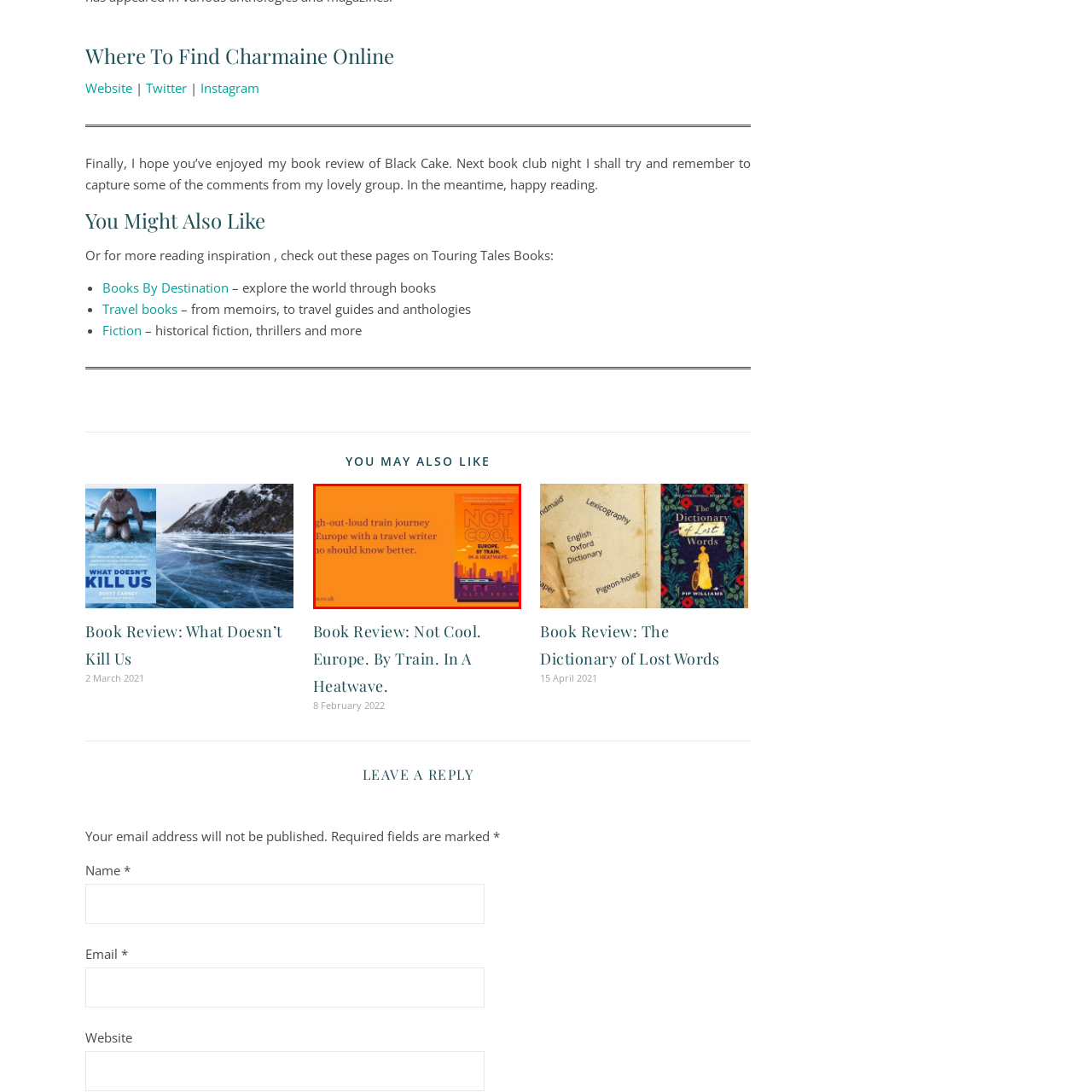Offer a detailed explanation of the scene within the red bounding box.

This image features the cover of the book titled "Not Cool: Europe. By Train. In A Heatwave" by Jules Brown. The vibrant orange background is complemented by whimsical illustrations of a city skyline, enhancing the book's playful yet adventurous tone. The title is prominently displayed in bold, eye-catching text at the top, setting an engaging context for prospective readers. Accompanying the title, a tagline humorously describes the book as a laugh-out-loud account of a train journey through Europe, written by a travel writer who humorously acknowledges that he should know better. This book promises readers an entertaining exploration of travel mishaps and experiences.